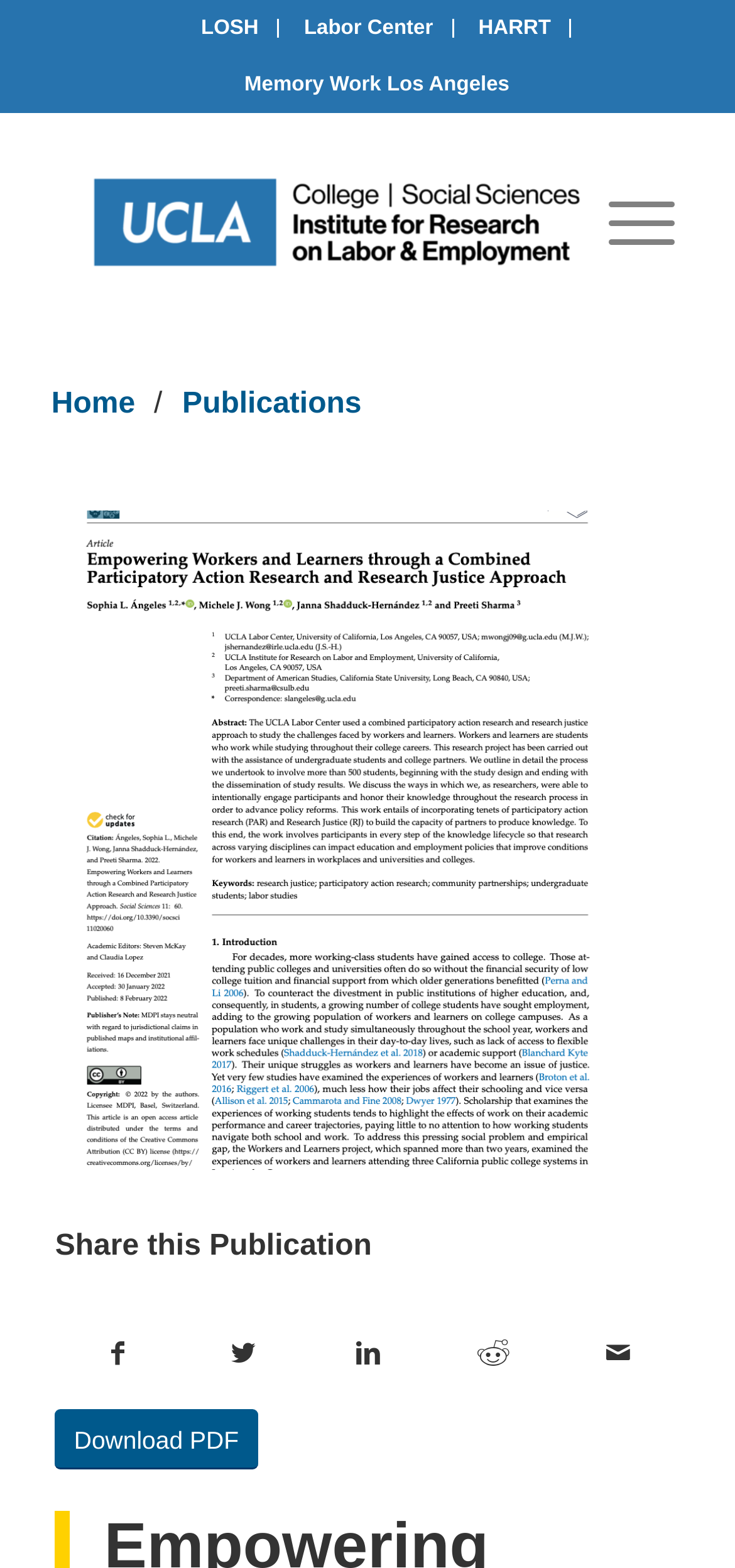Determine the title of the webpage and give its text content.

Empowering Workers and Learners through a Combined Participatory Action Research and Research Justice Approach